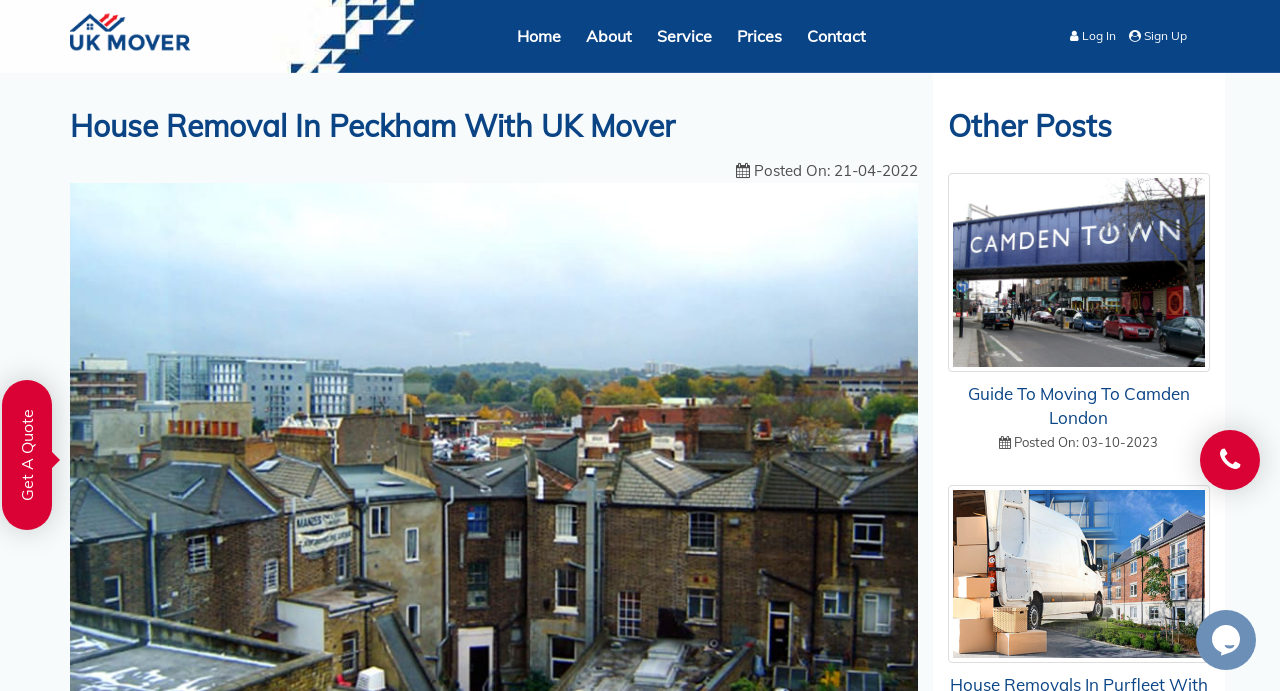What is the purpose of the iframe at the bottom right?
Carefully examine the image and provide a detailed answer to the question.

I found the purpose of the iframe by looking at the iframe element with the description 'chat widget' located at the bottom right corner of the webpage, with bounding box coordinates [0.934, 0.883, 0.984, 0.97].